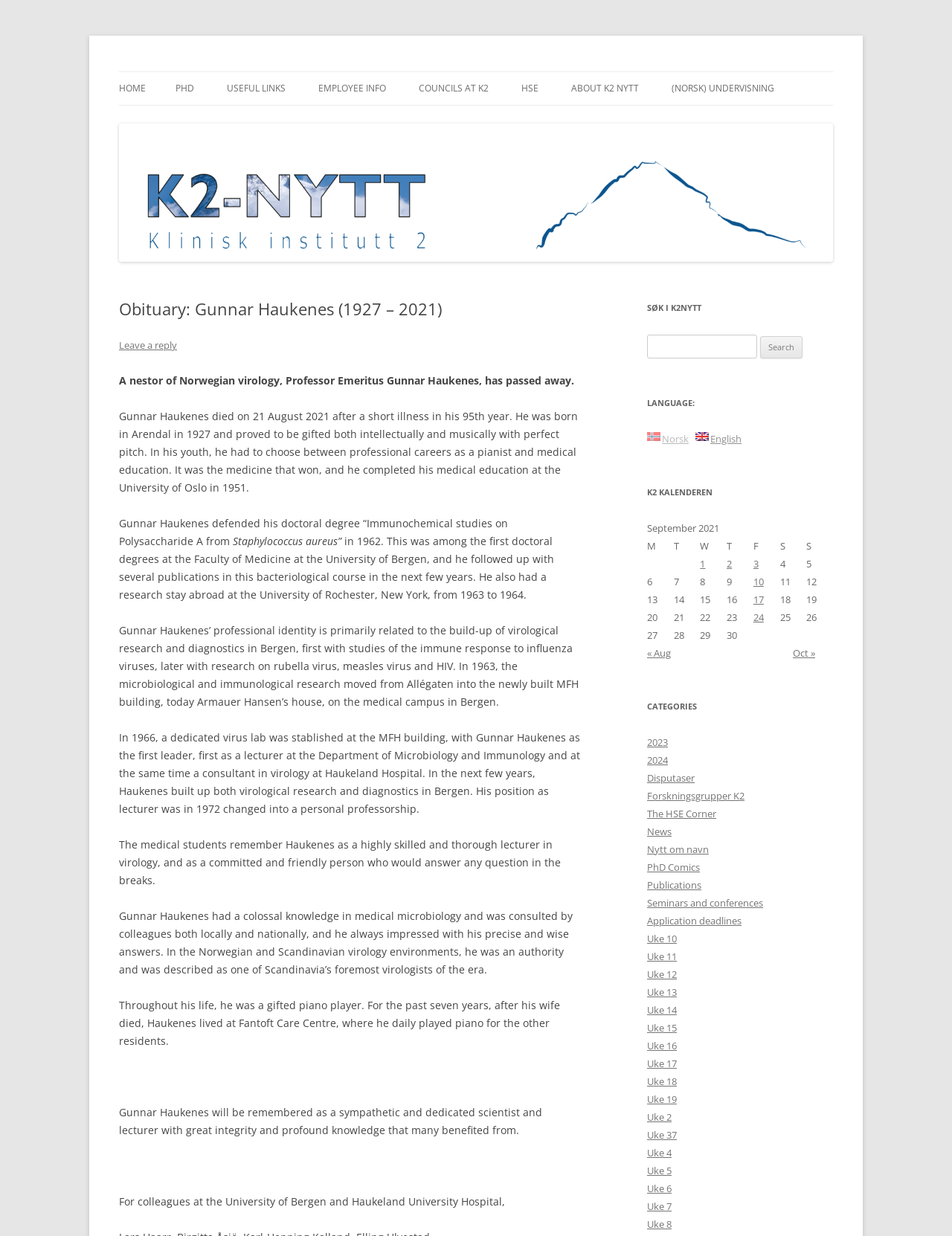Given the description of the UI element: "rwilson@psu.edu", predict the bounding box coordinates in the form of [left, top, right, bottom], with each value being a float between 0 and 1.

None